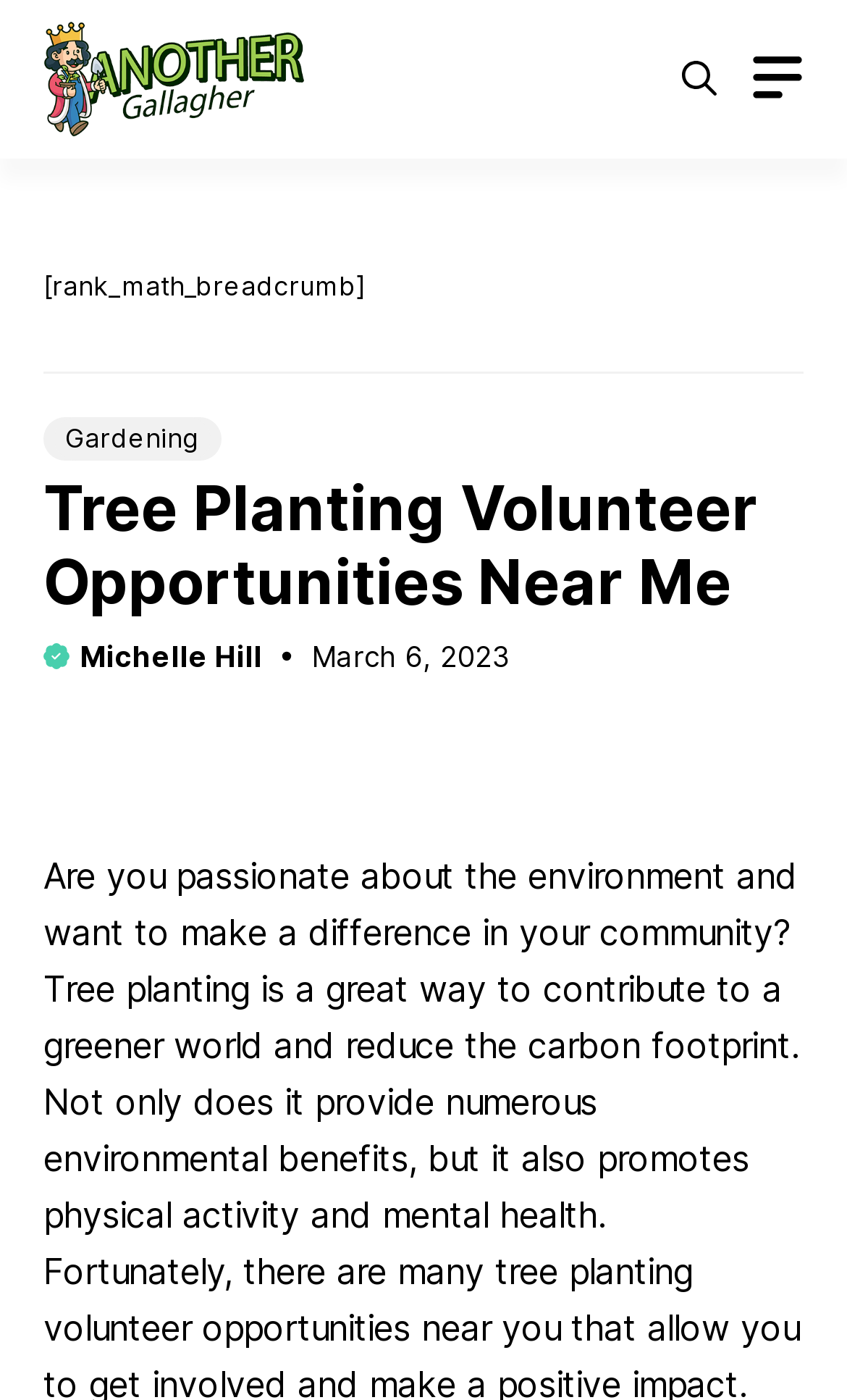What is the category of the article?
Respond to the question with a single word or phrase according to the image.

Gardening